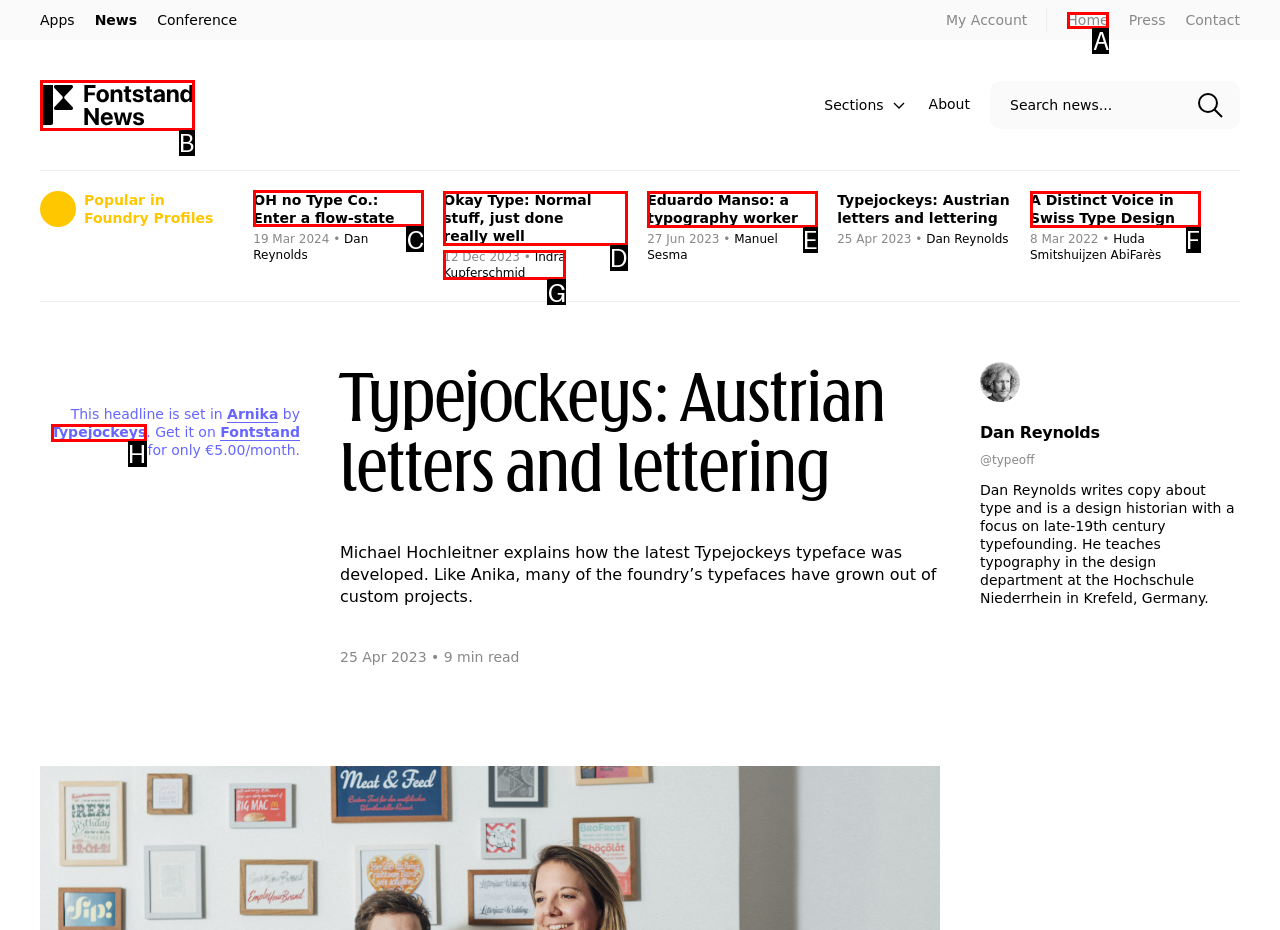Identify the appropriate lettered option to execute the following task: Read about OH no Type Co.
Respond with the letter of the selected choice.

C